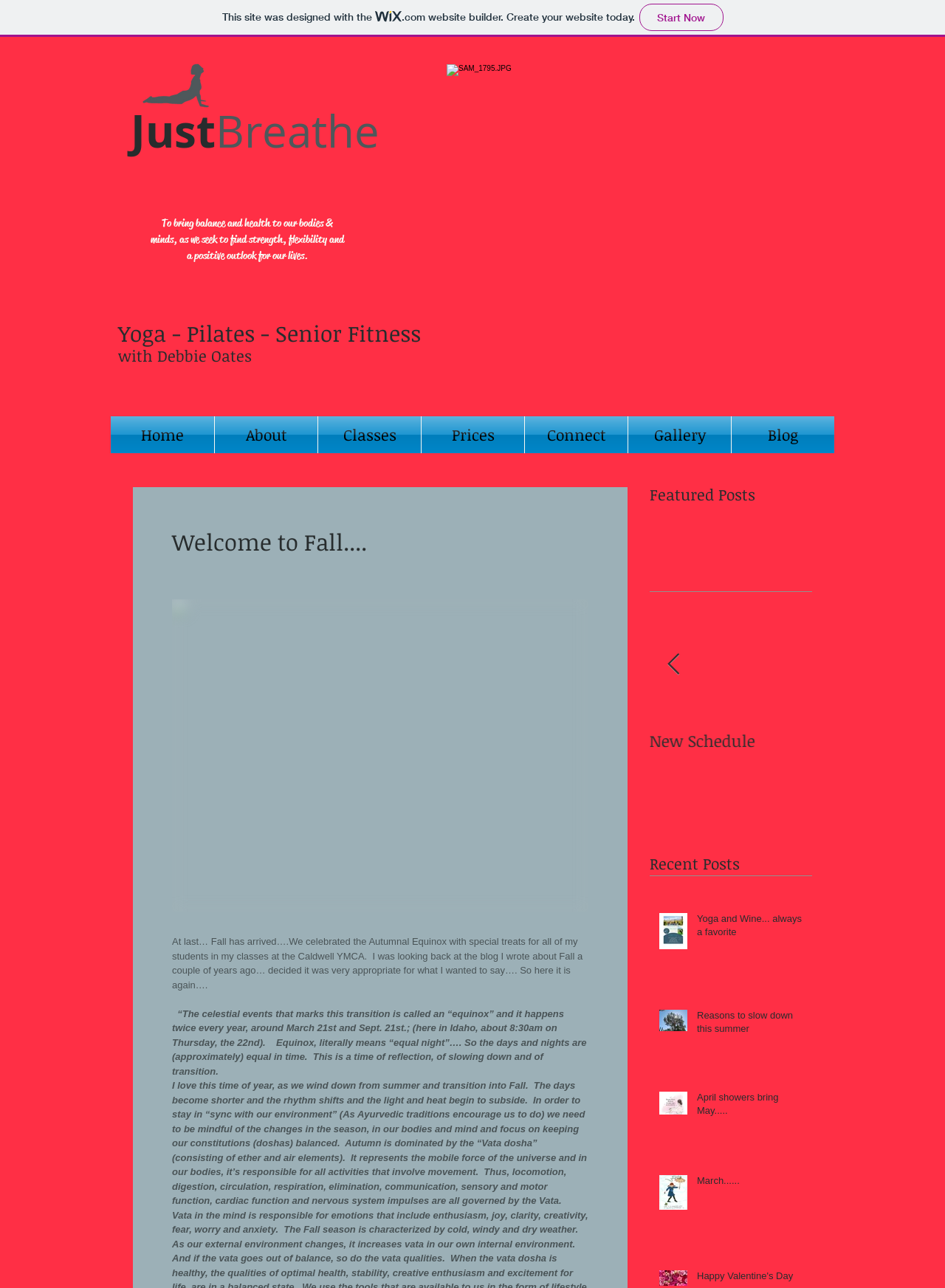Identify the bounding box coordinates of the clickable section necessary to follow the following instruction: "Check the 'Gallery' page". The coordinates should be presented as four float numbers from 0 to 1, i.e., [left, top, right, bottom].

[0.665, 0.323, 0.773, 0.352]